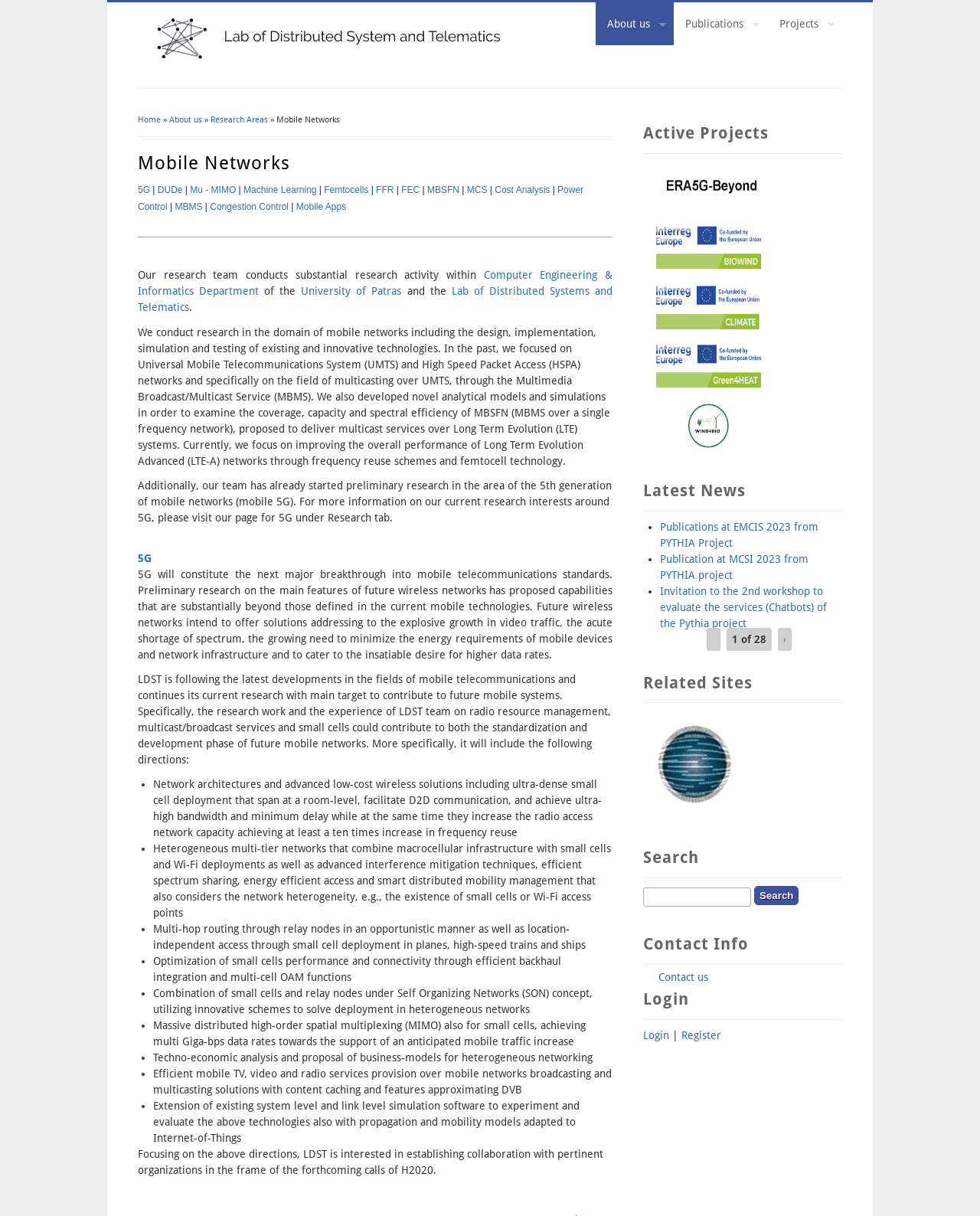What is the purpose of the MBMS? Using the information from the screenshot, answer with a single word or phrase.

To deliver multicast services